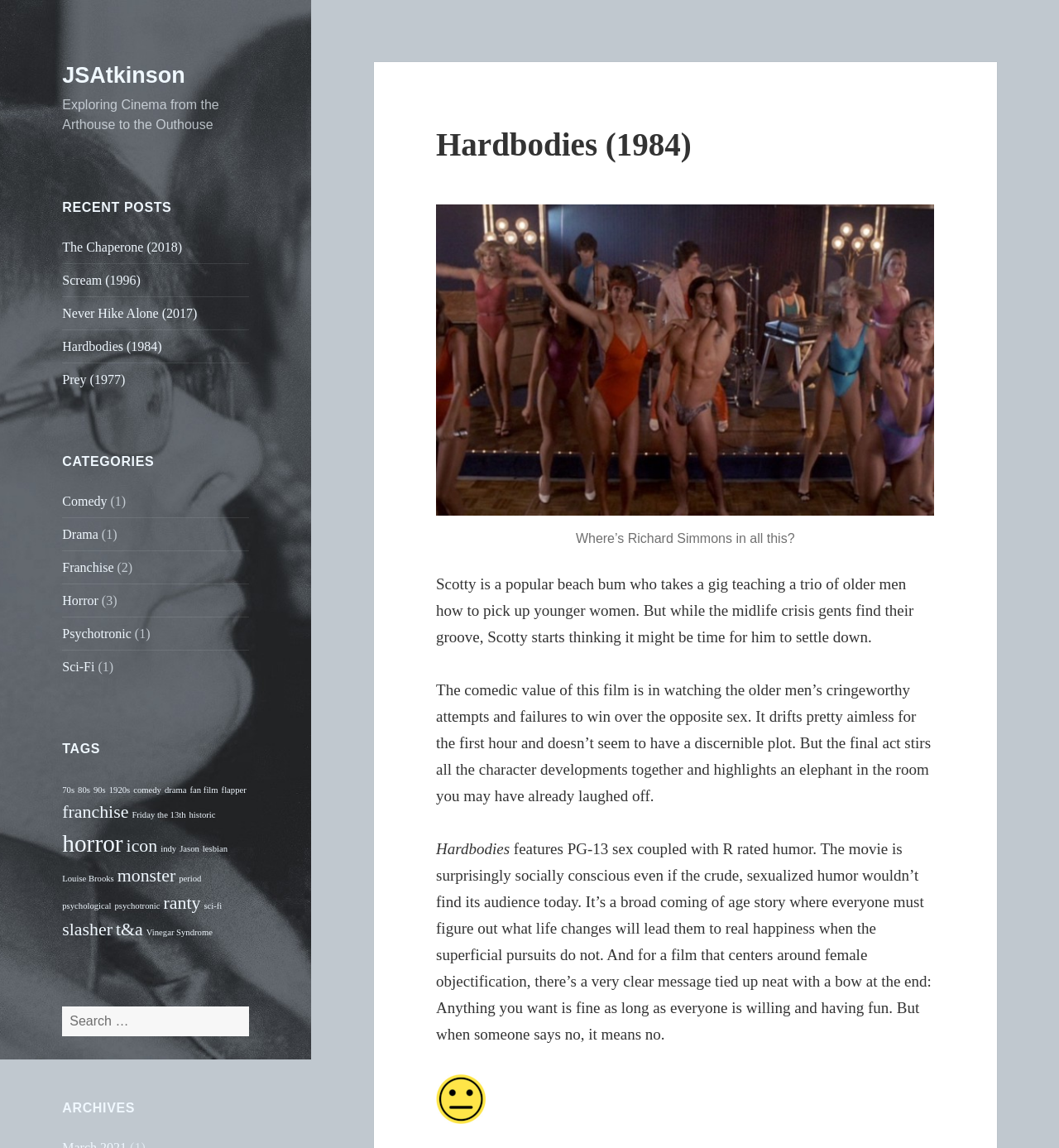Determine the bounding box coordinates for the UI element matching this description: "The Chaperone (2018)".

[0.059, 0.209, 0.172, 0.221]